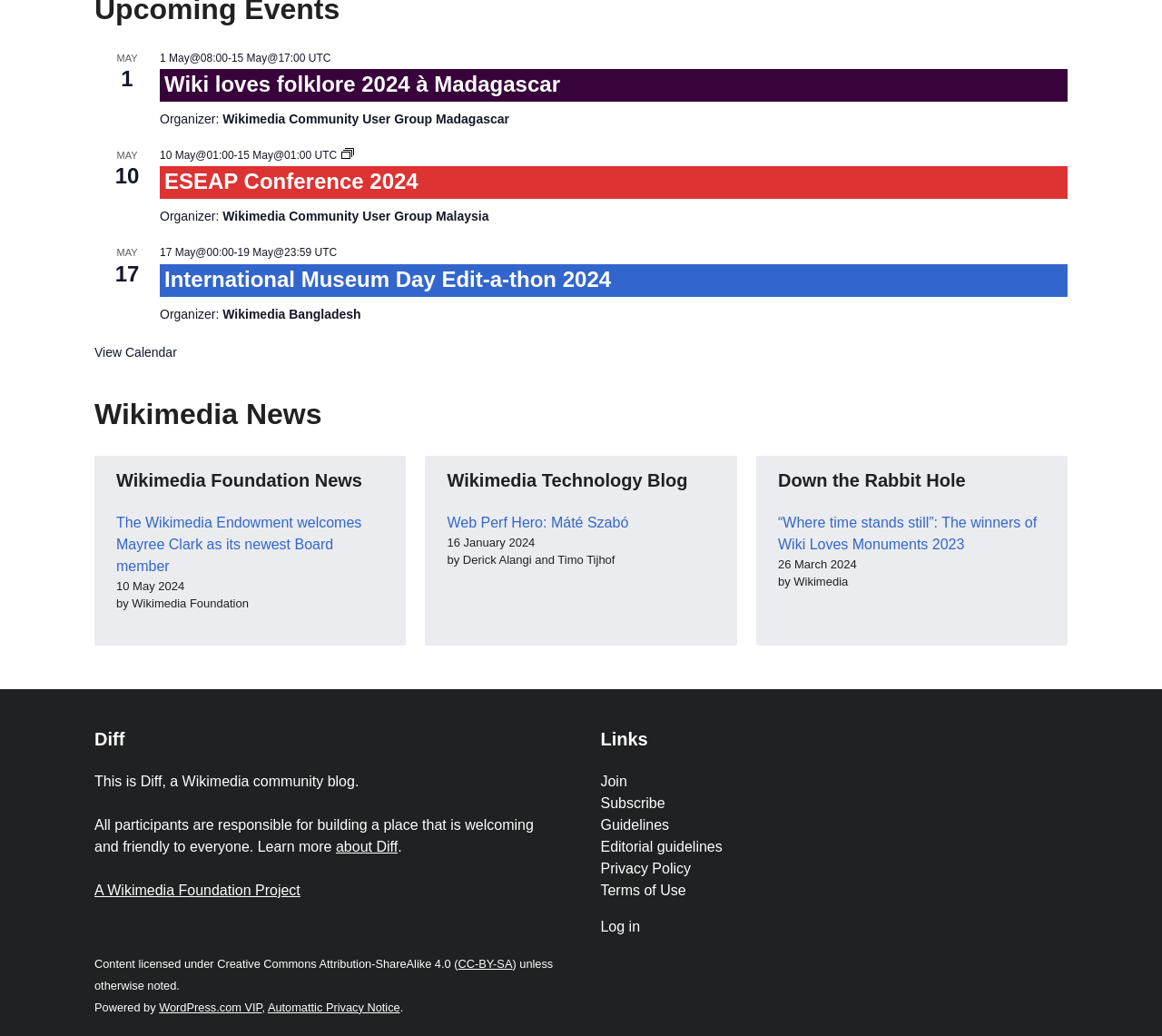Who is the organizer of the ESEAP Conference 2024?
Based on the screenshot, give a detailed explanation to answer the question.

I found the answer by looking at the article section with the heading 'ESEAP Conference 2024'. The organizer is specified as 'Wikimedia Community User Group Malaysia'.